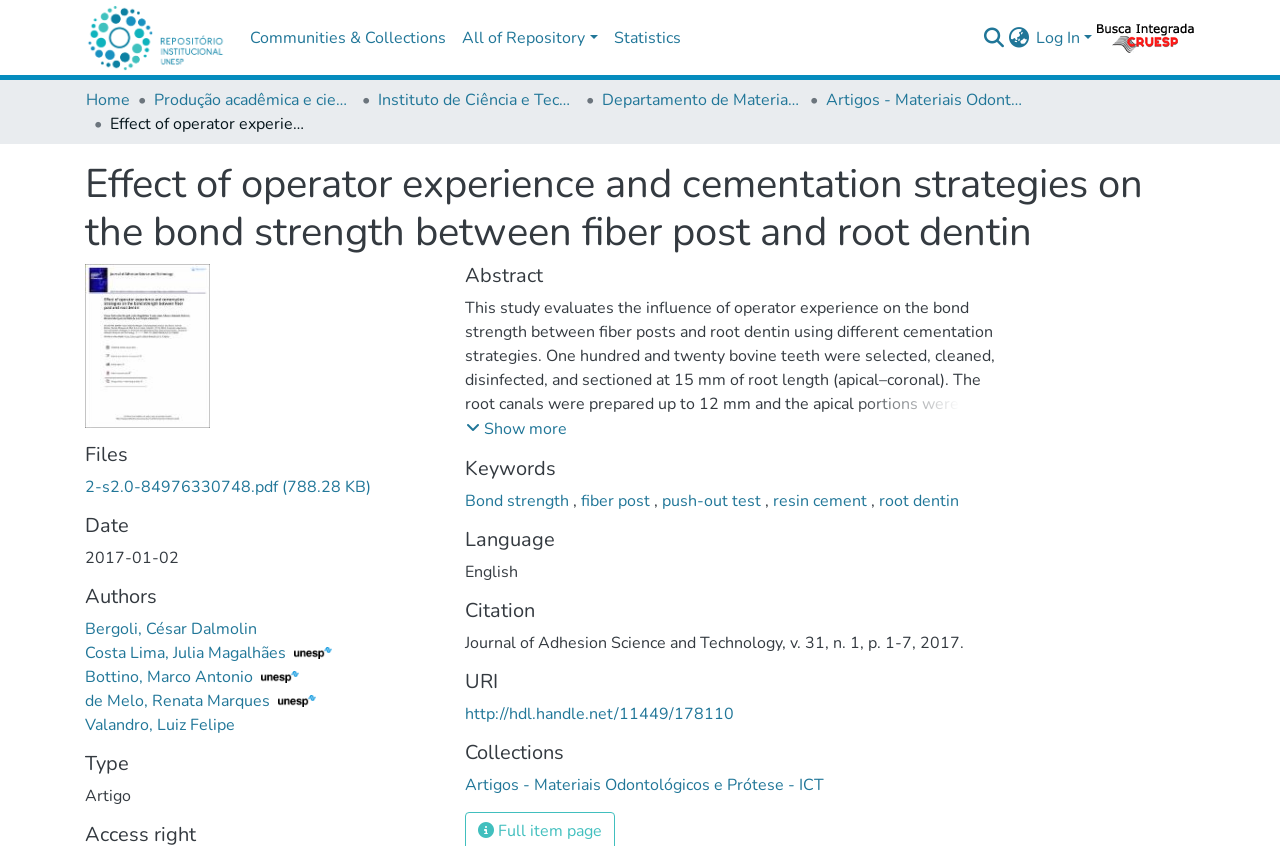From the element description aria-label="Language switch" title="Language switch", predict the bounding box coordinates of the UI element. The coordinates must be specified in the format (top-left x, top-left y, bottom-right x, bottom-right y) and should be within the 0 to 1 range.

[0.787, 0.031, 0.806, 0.059]